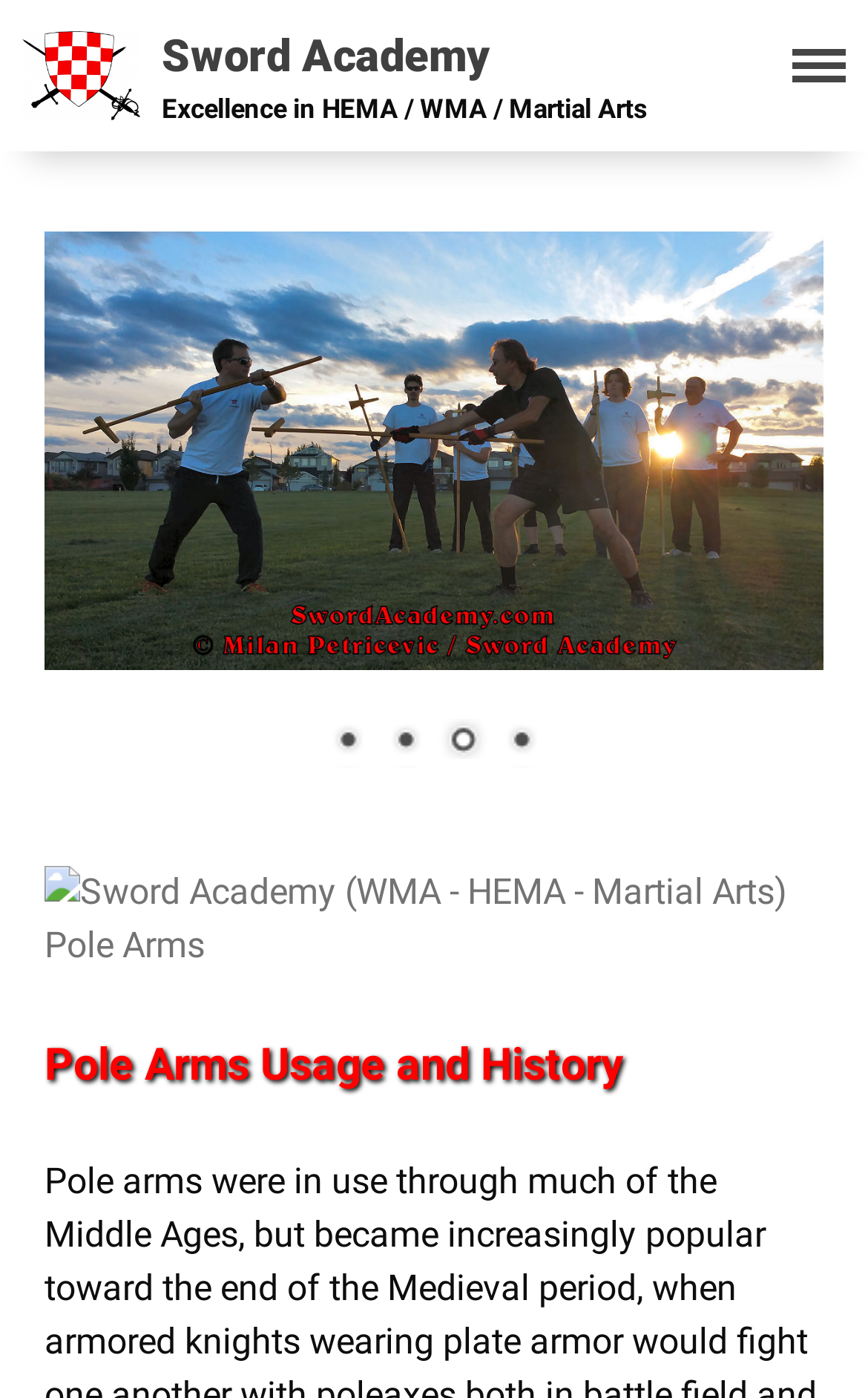Identify the bounding box coordinates for the region of the element that should be clicked to carry out the instruction: "Learn about the Long Sword". The bounding box coordinates should be four float numbers between 0 and 1, i.e., [left, top, right, bottom].

[0.424, 0.547, 0.96, 0.592]